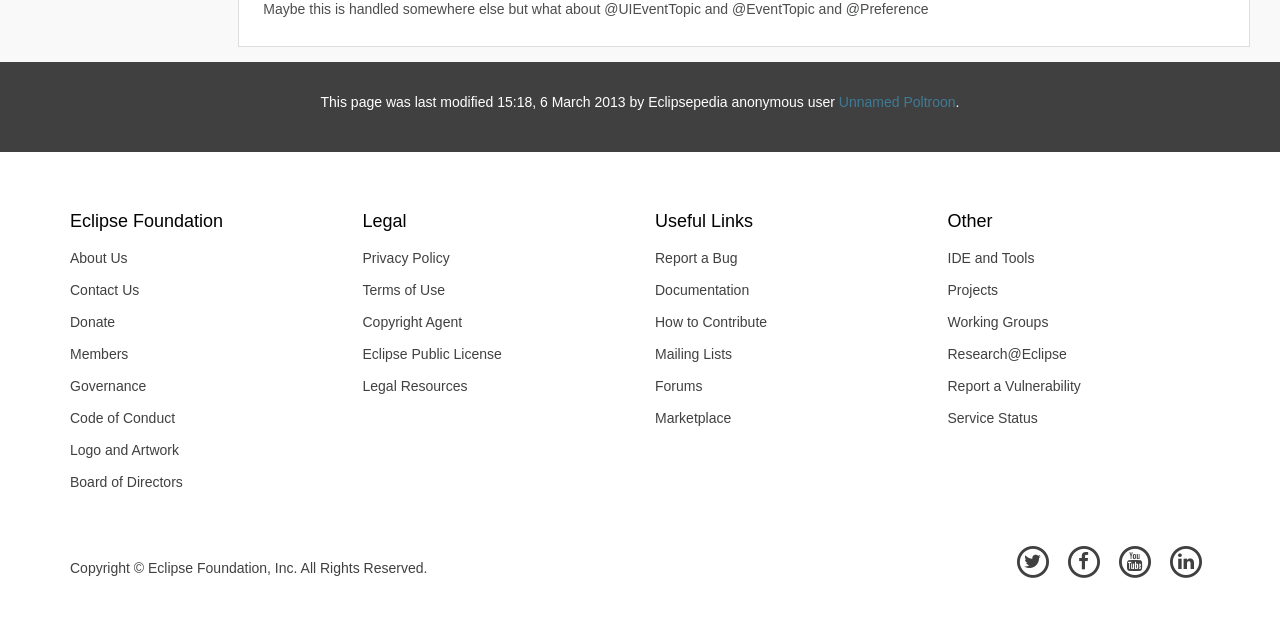From the details in the image, provide a thorough response to the question: What is the last modified date of the webpage?

The last modified date of the webpage is mentioned in the static text element at the top of the webpage as 'This page was last modified 15:18, 6 March 2013 by Eclipsepedia anonymous user'.